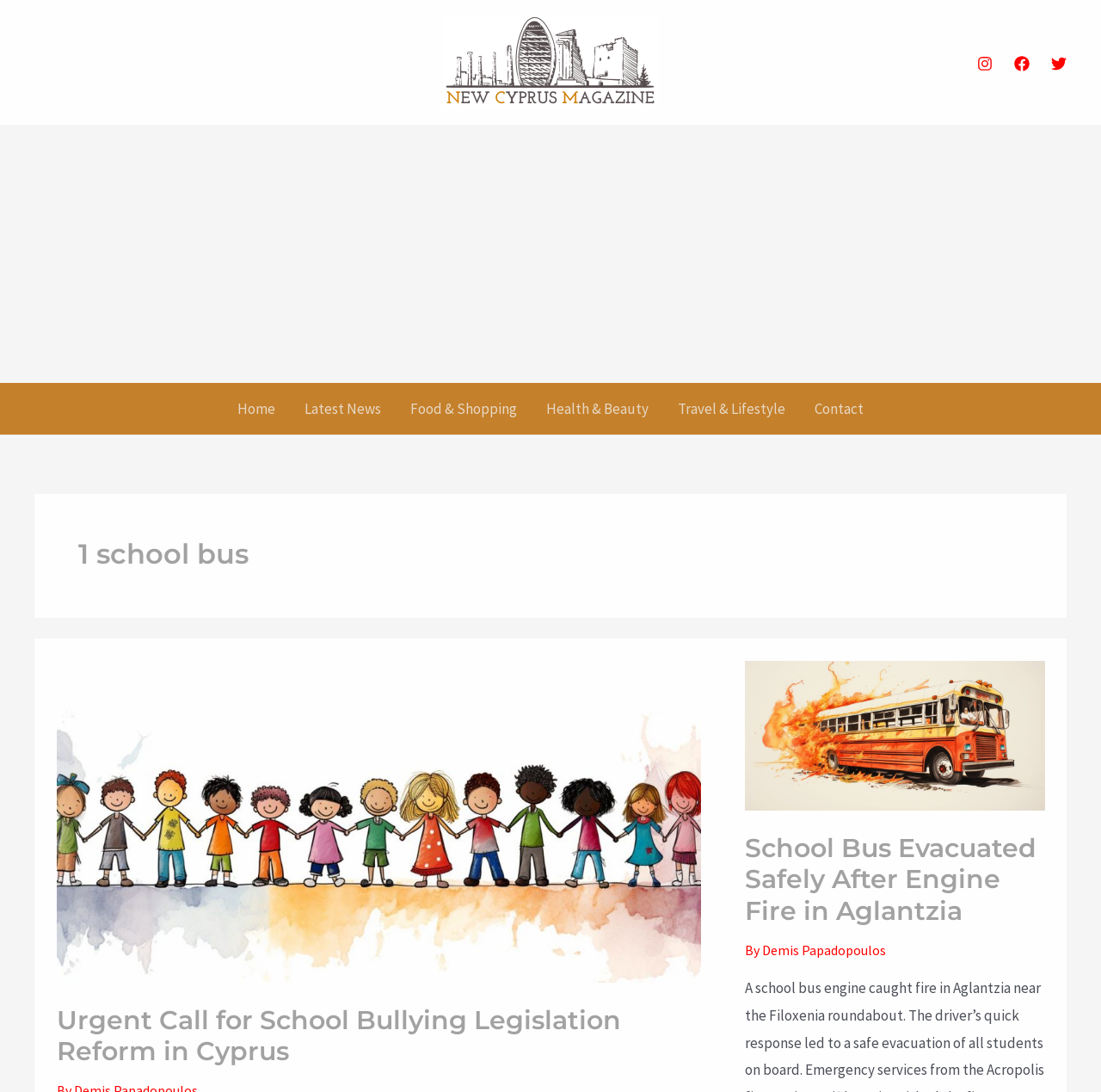Identify the bounding box coordinates for the UI element mentioned here: "Latest News". Provide the coordinates as four float values between 0 and 1, i.e., [left, top, right, bottom].

[0.263, 0.351, 0.359, 0.398]